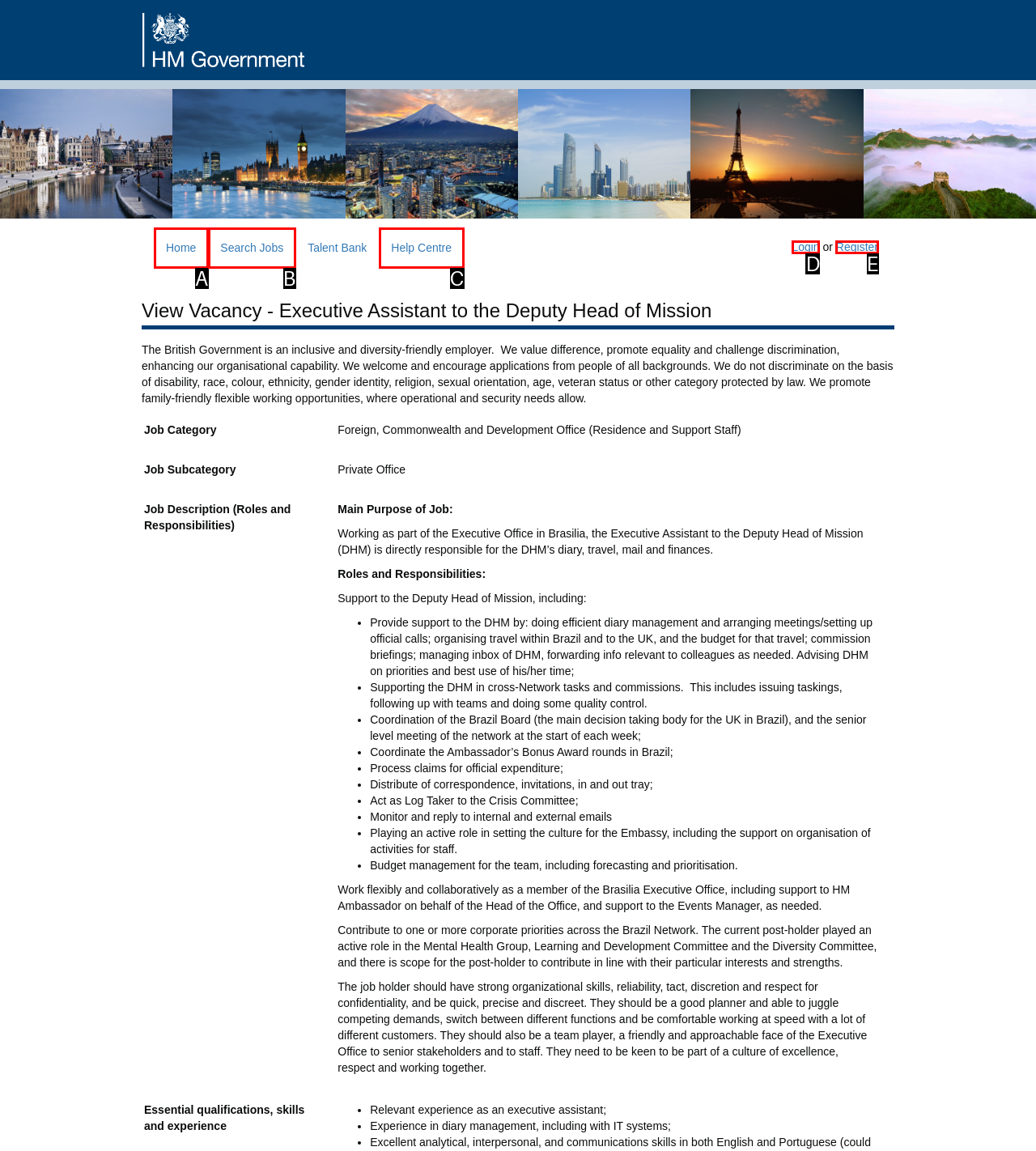Select the letter that aligns with the description: Register. Answer with the letter of the selected option directly.

E